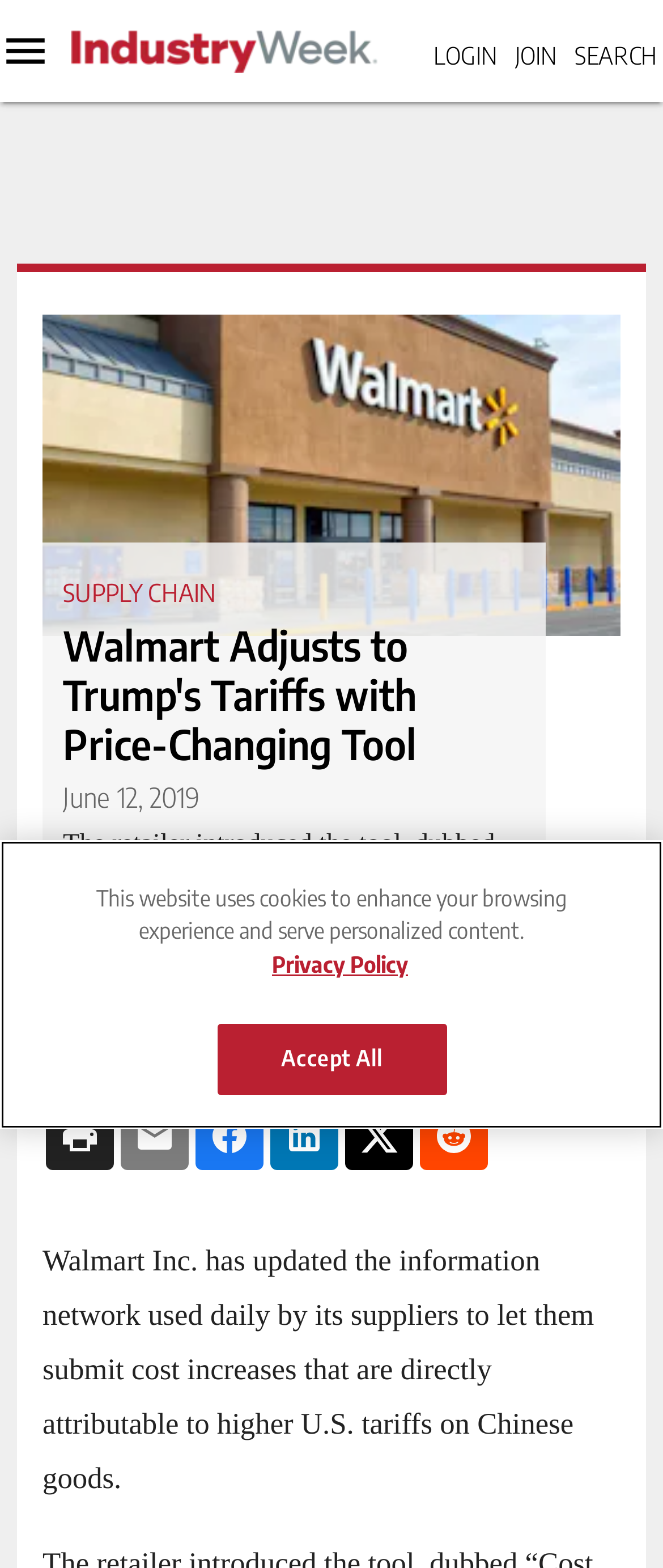Please predict the bounding box coordinates of the element's region where a click is necessary to complete the following instruction: "Check the IndustryWeek link". The coordinates should be represented by four float numbers between 0 and 1, i.e., [left, top, right, bottom].

[0.108, 0.0, 0.569, 0.065]